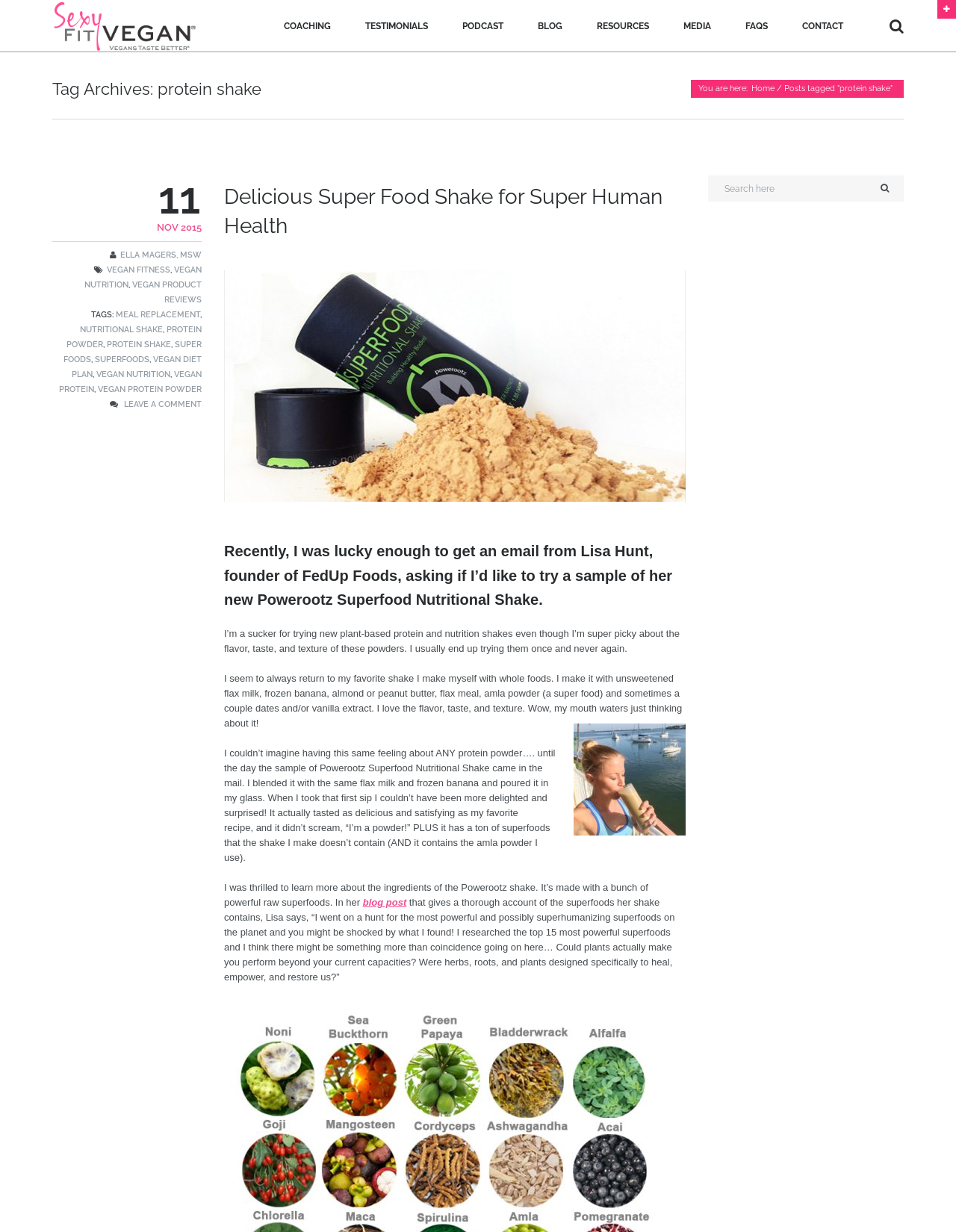Please identify the coordinates of the bounding box for the clickable region that will accomplish this instruction: "Read the 'Delicious Super Food Shake for Super Human Health' article".

[0.234, 0.148, 0.717, 0.195]